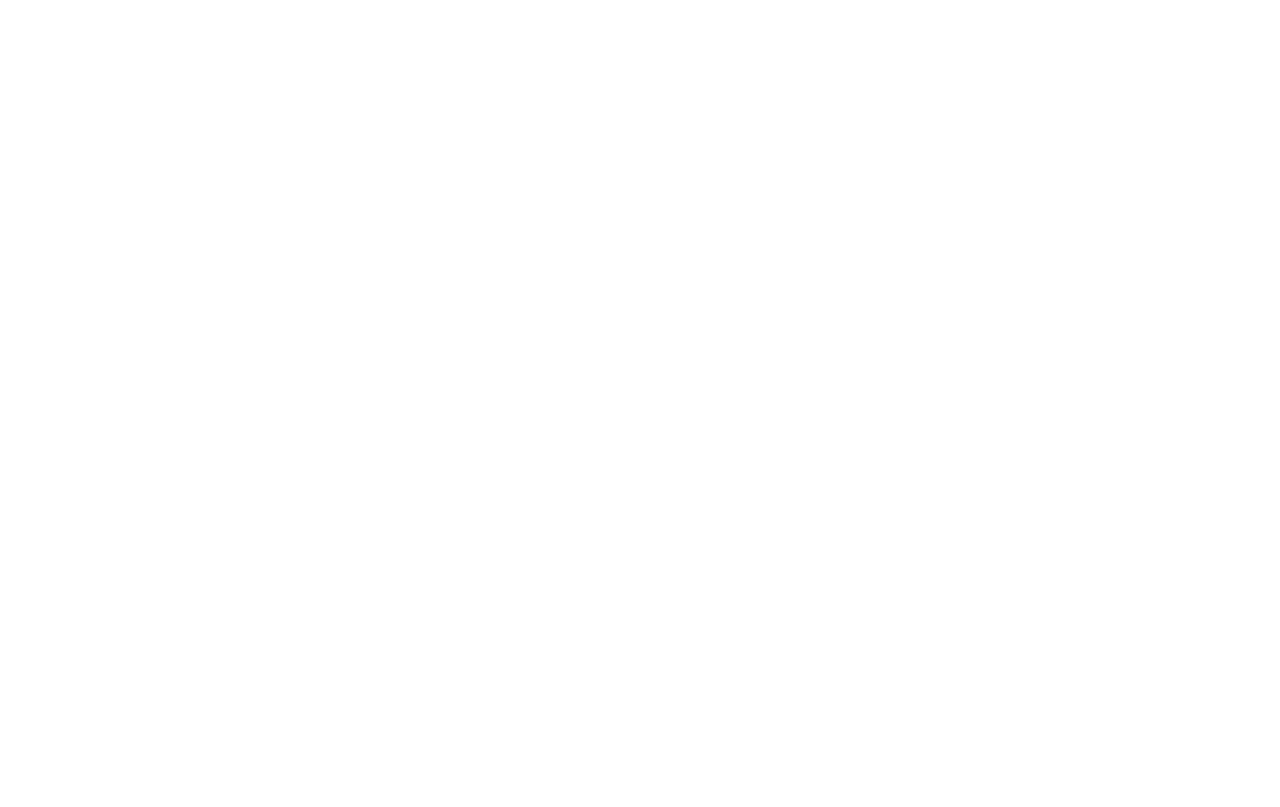Find the bounding box coordinates of the clickable region needed to perform the following instruction: "Explore the article about winter trend report". The coordinates should be provided as four float numbers between 0 and 1, i.e., [left, top, right, bottom].

[0.46, 0.791, 0.645, 0.988]